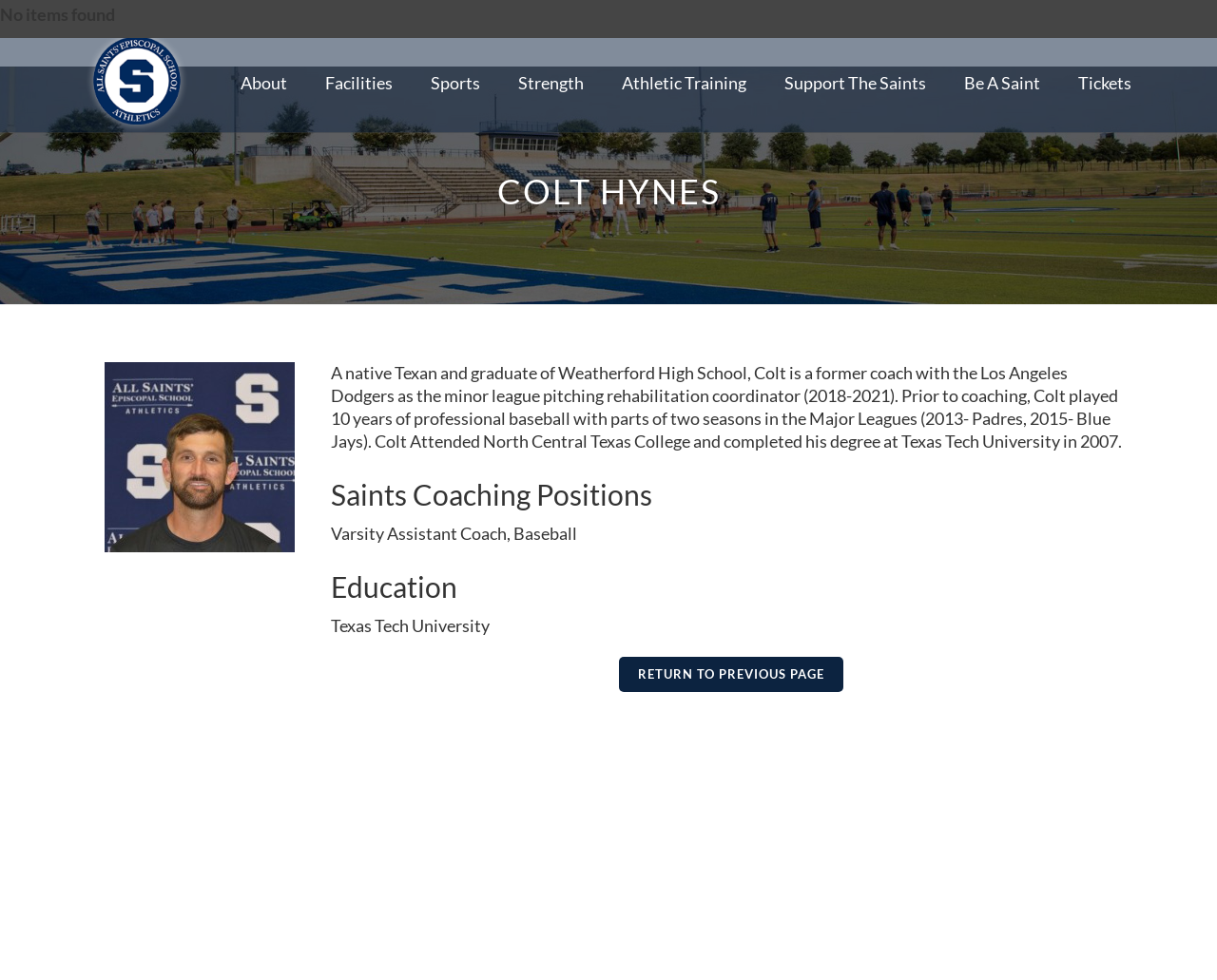What is Colt's former profession?
Please answer the question with as much detail and depth as you can.

Based on the webpage, Colt is a former coach with the Los Angeles Dodgers as the minor league pitching rehabilitation coordinator (2018-2021). This information is obtained from the static text element that describes Colt's background.